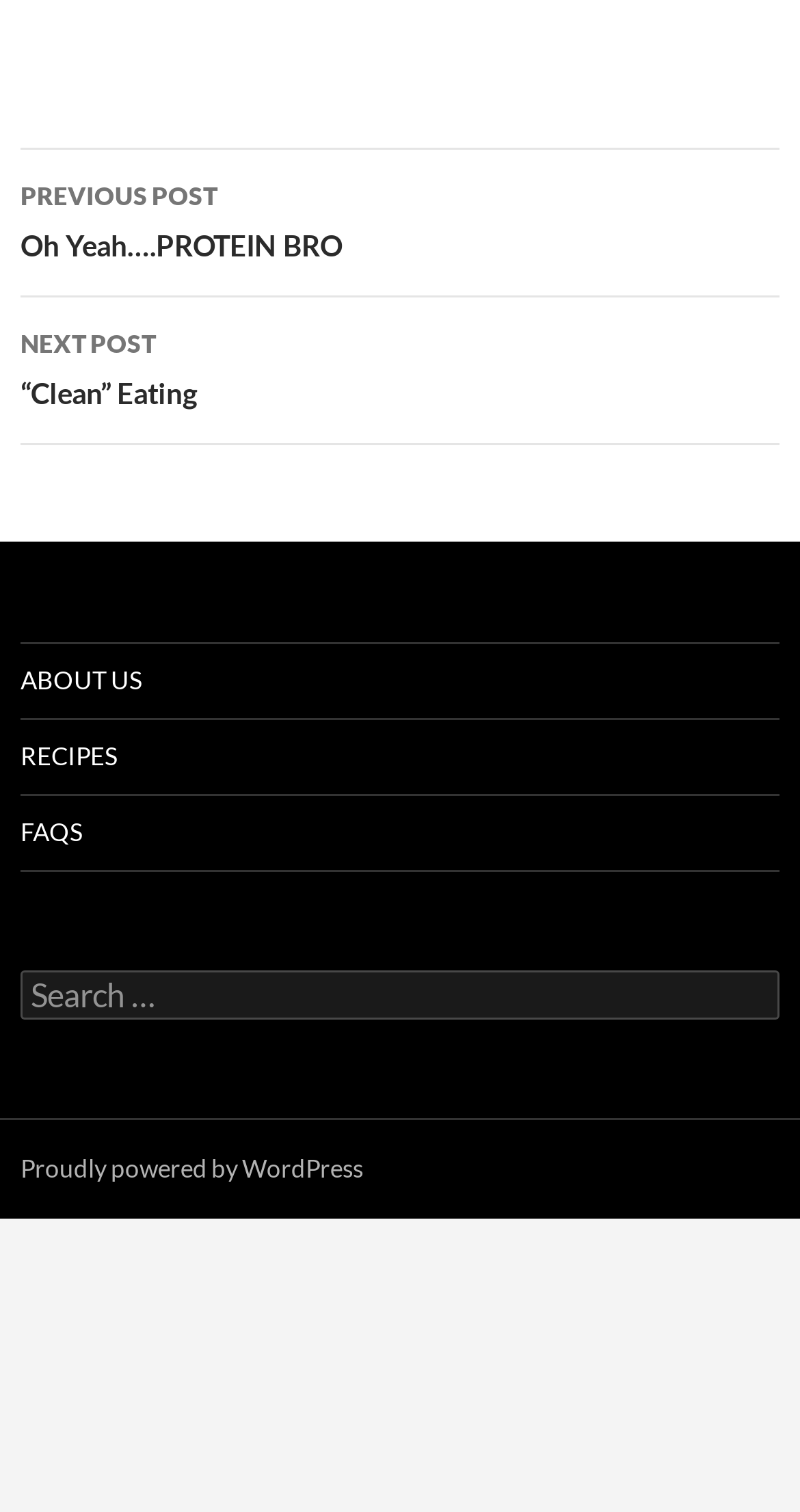Locate the bounding box of the UI element based on this description: "Next Post“Clean” Eating". Provide four float numbers between 0 and 1 as [left, top, right, bottom].

[0.026, 0.393, 0.974, 0.49]